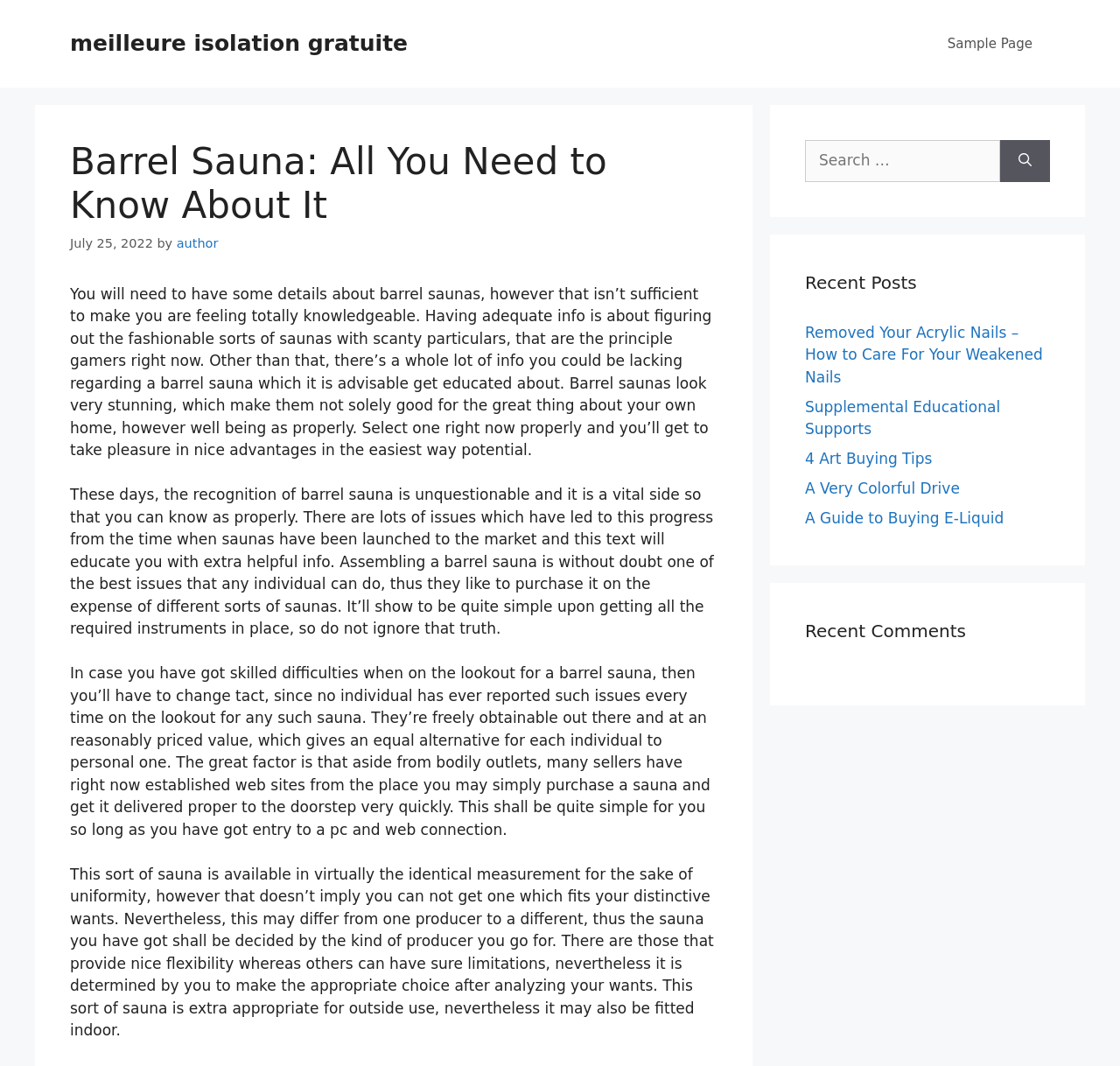Please answer the following question using a single word or phrase: 
What is the main topic of this webpage?

Barrel Sauna